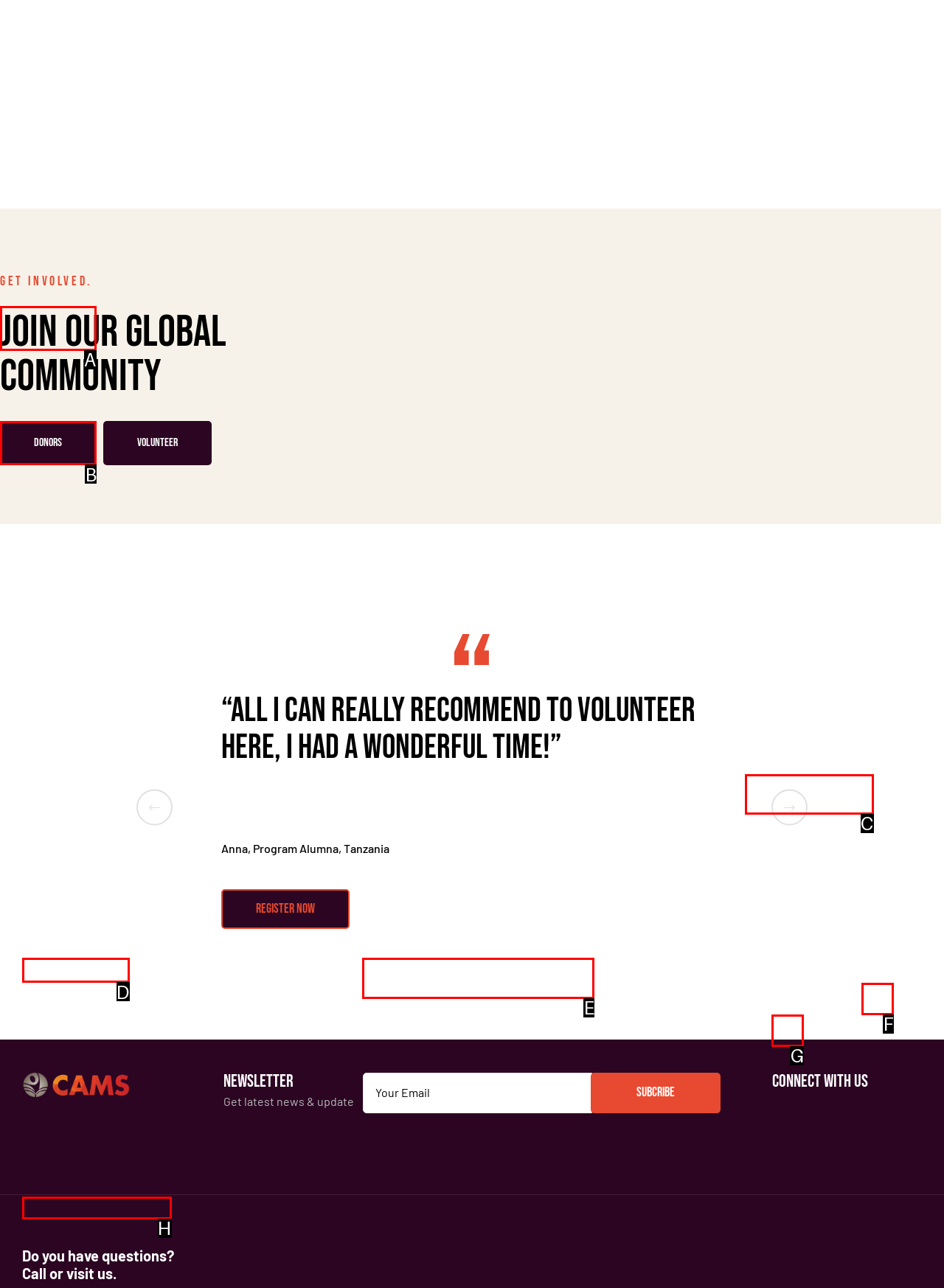Identify the correct UI element to click for this instruction: Click the DONORS button
Respond with the appropriate option's letter from the provided choices directly.

B